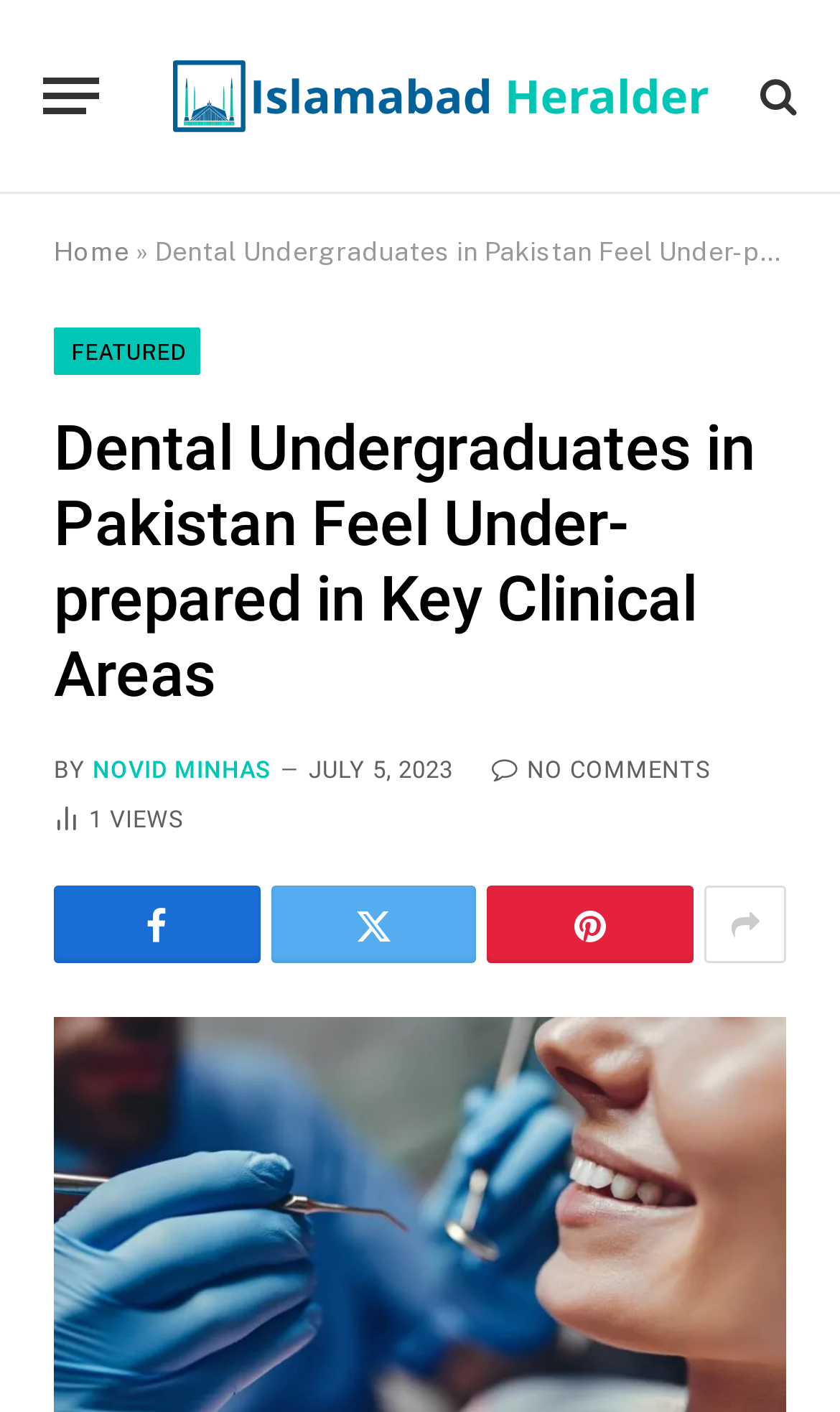Who is the author of the article?
Carefully examine the image and provide a detailed answer to the question.

I found the answer by examining the link element with the text 'NOVID MINHAS' which is preceded by the text 'BY', indicating that it is the author of the article.